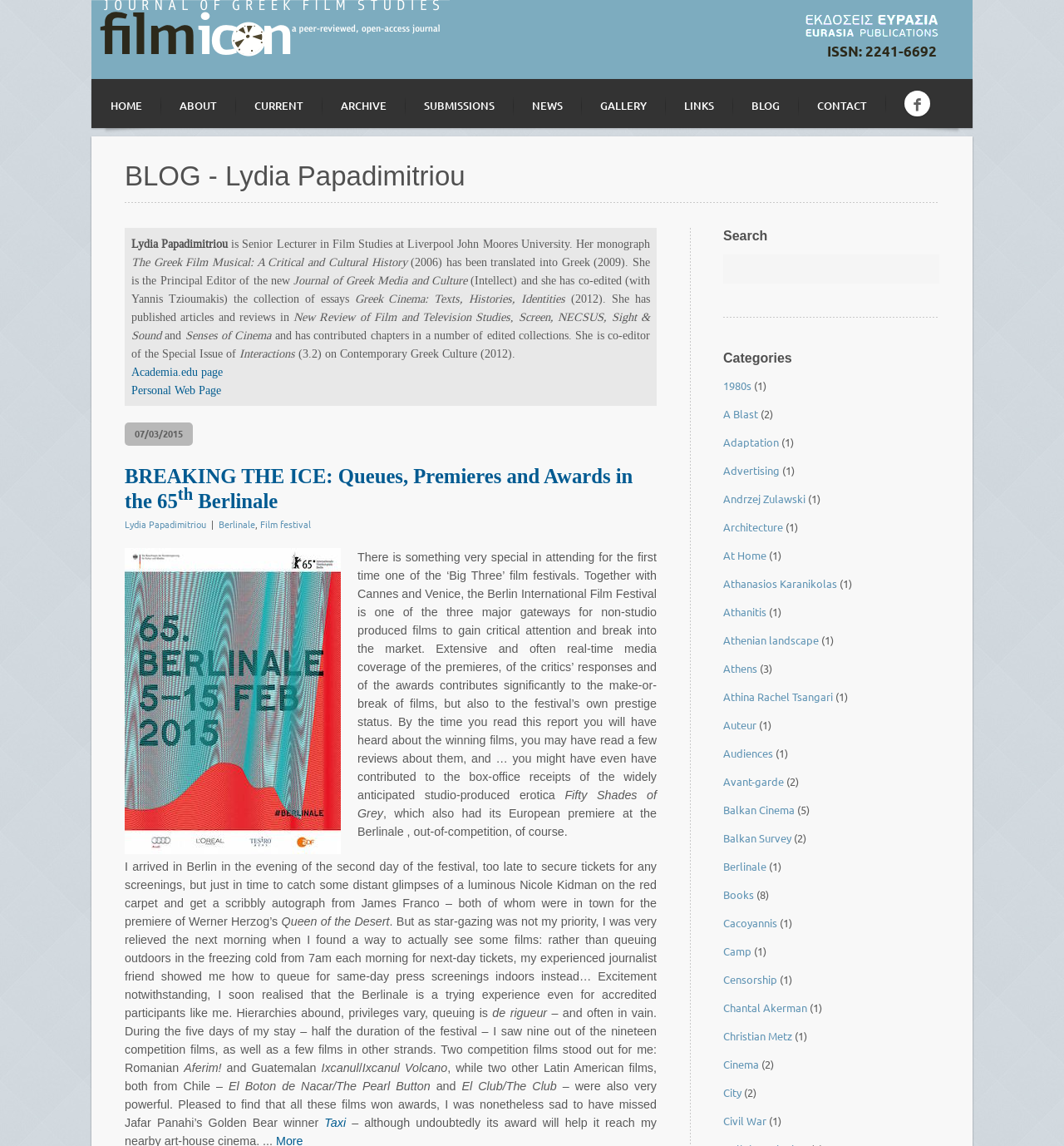Locate the bounding box coordinates of the area you need to click to fulfill this instruction: 'Explore Key Assessment Terms'. The coordinates must be in the form of four float numbers ranging from 0 to 1: [left, top, right, bottom].

None